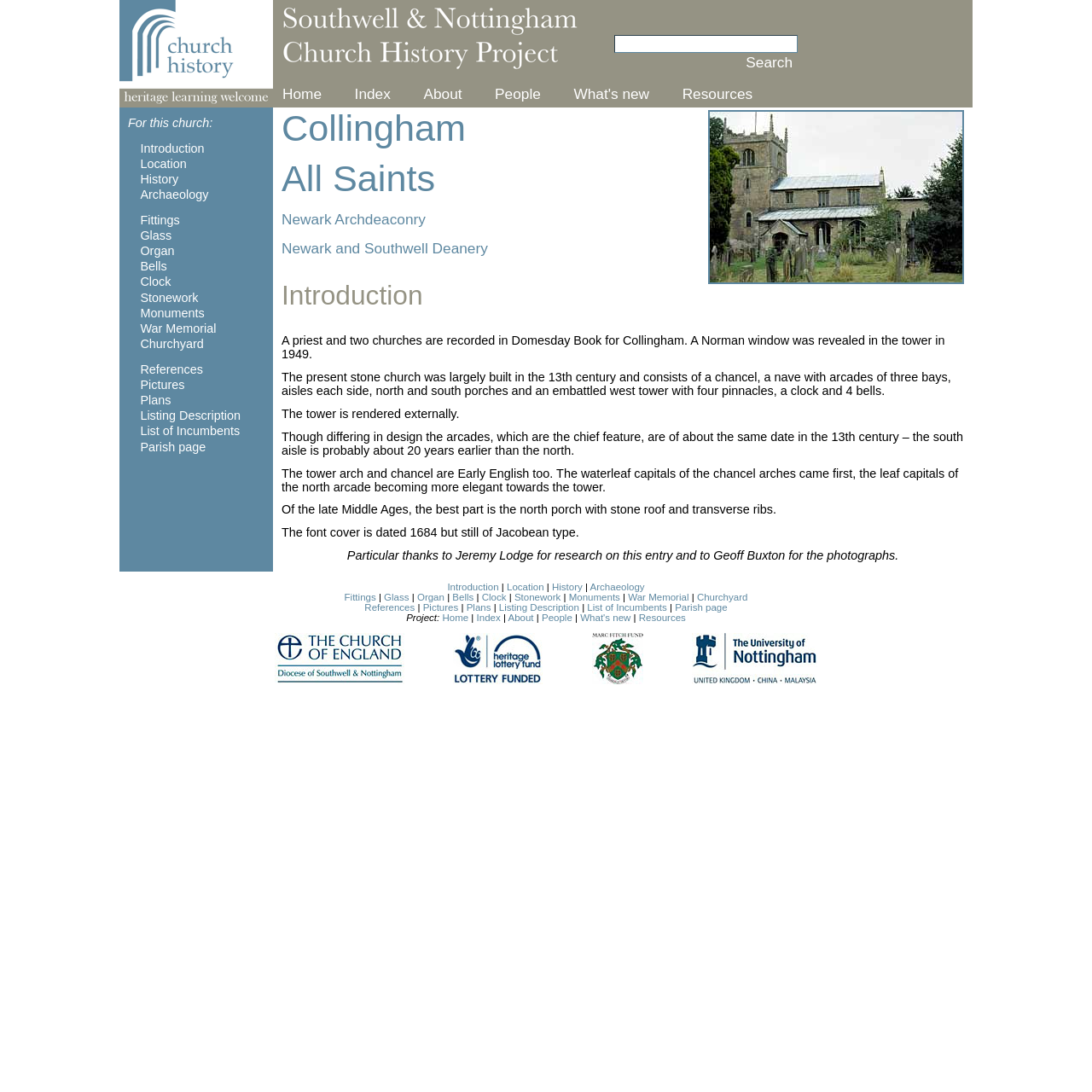Provide an in-depth caption for the contents of the webpage.

The webpage is about the Church History Project, specifically the introduction to Collingham All Saints. At the top, there is a project logo image. Below the logo, there are three links with accompanying images. 

On the left side, there is a search box with a "Search" button. Above the search box, there is a table with multiple rows, each containing a link to a different section of the website, including "Home", "Index", "About", "People", "What's new", and "Resources". 

The main content of the page is a table with two columns. The left column contains a list of links to different topics related to the church, such as "Introduction", "Location", "History", "Archaeology", and others. The right column contains a detailed introduction to the church, including its history, architecture, and features. The introduction is divided into several paragraphs, with headings and subheadings. There is also an image of the church from the south. 

At the bottom of the page, there are additional links to the same topics as in the left column, separated by vertical lines.